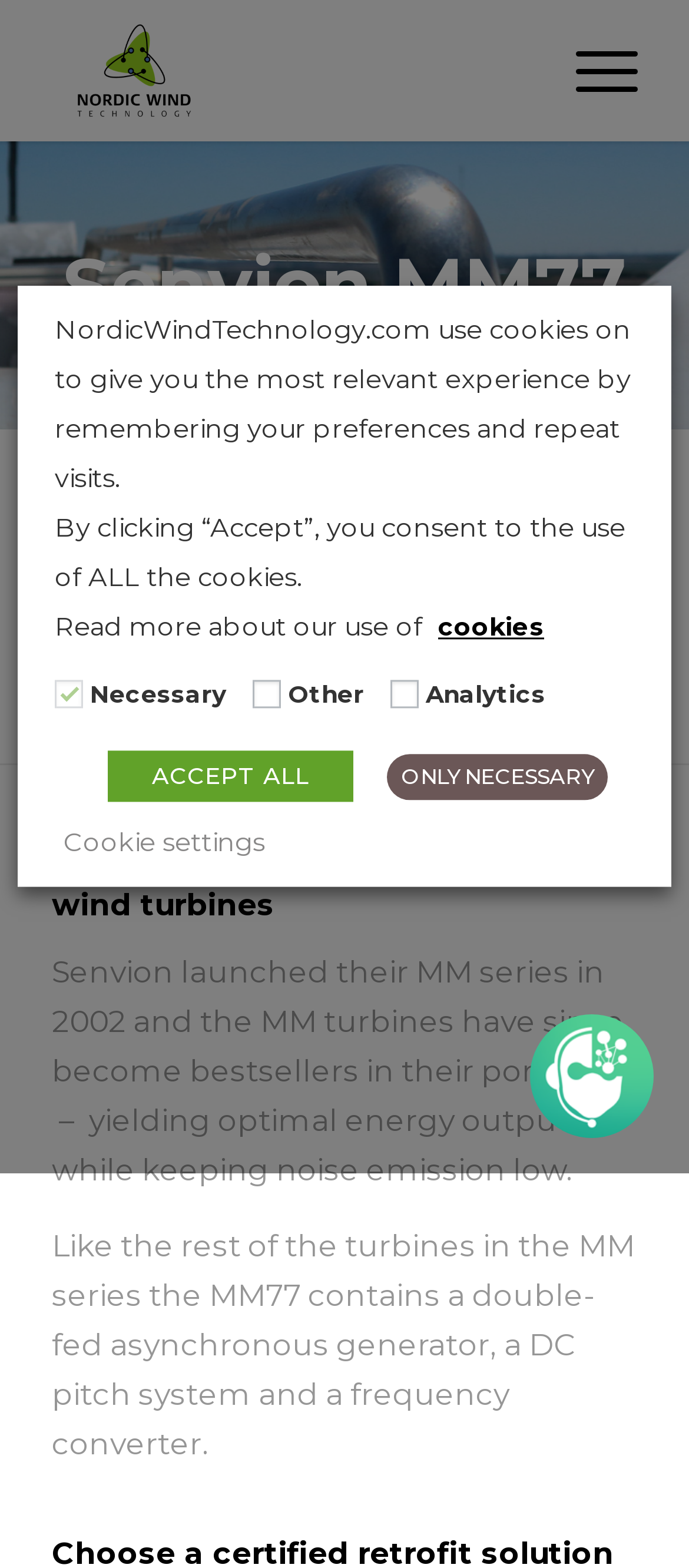Determine the bounding box coordinates of the region I should click to achieve the following instruction: "Click the ChatGPT icon". Ensure the bounding box coordinates are four float numbers between 0 and 1, i.e., [left, top, right, bottom].

[0.769, 0.647, 0.949, 0.726]